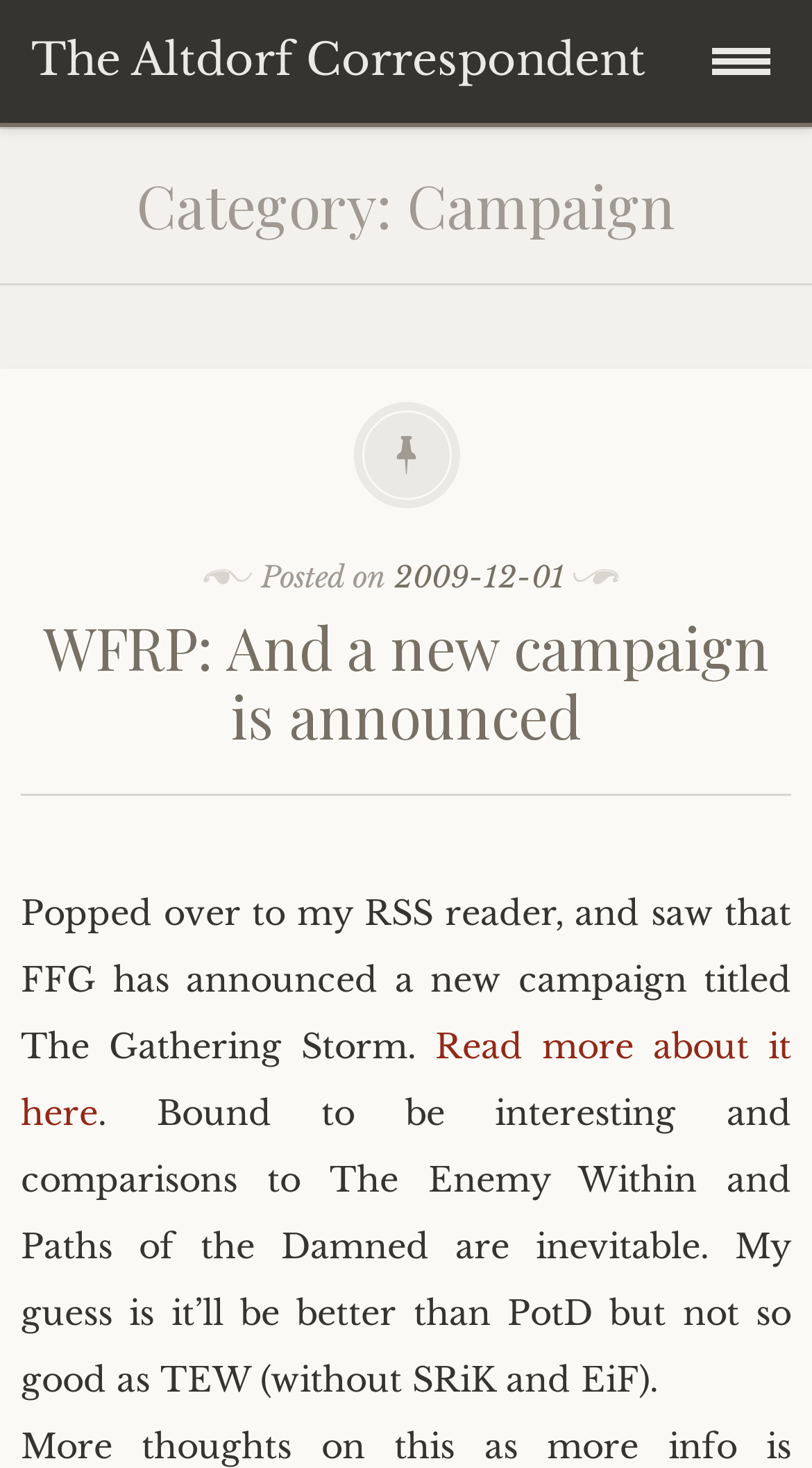What is the first link on the webpage?
Using the image as a reference, answer the question with a short word or phrase.

Download the map